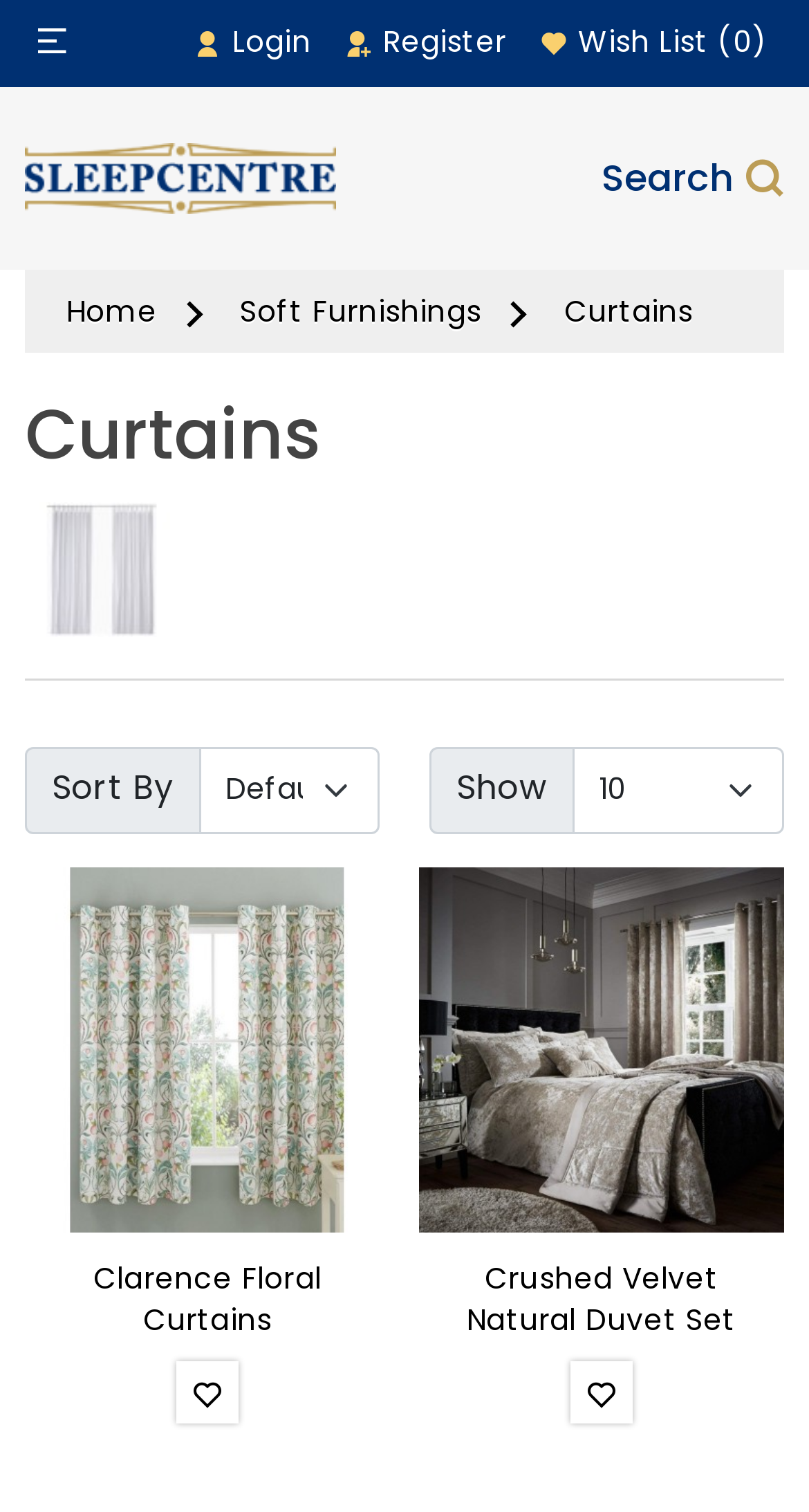Determine the coordinates of the bounding box for the clickable area needed to execute this instruction: "View wish list".

[0.667, 0.014, 0.949, 0.041]